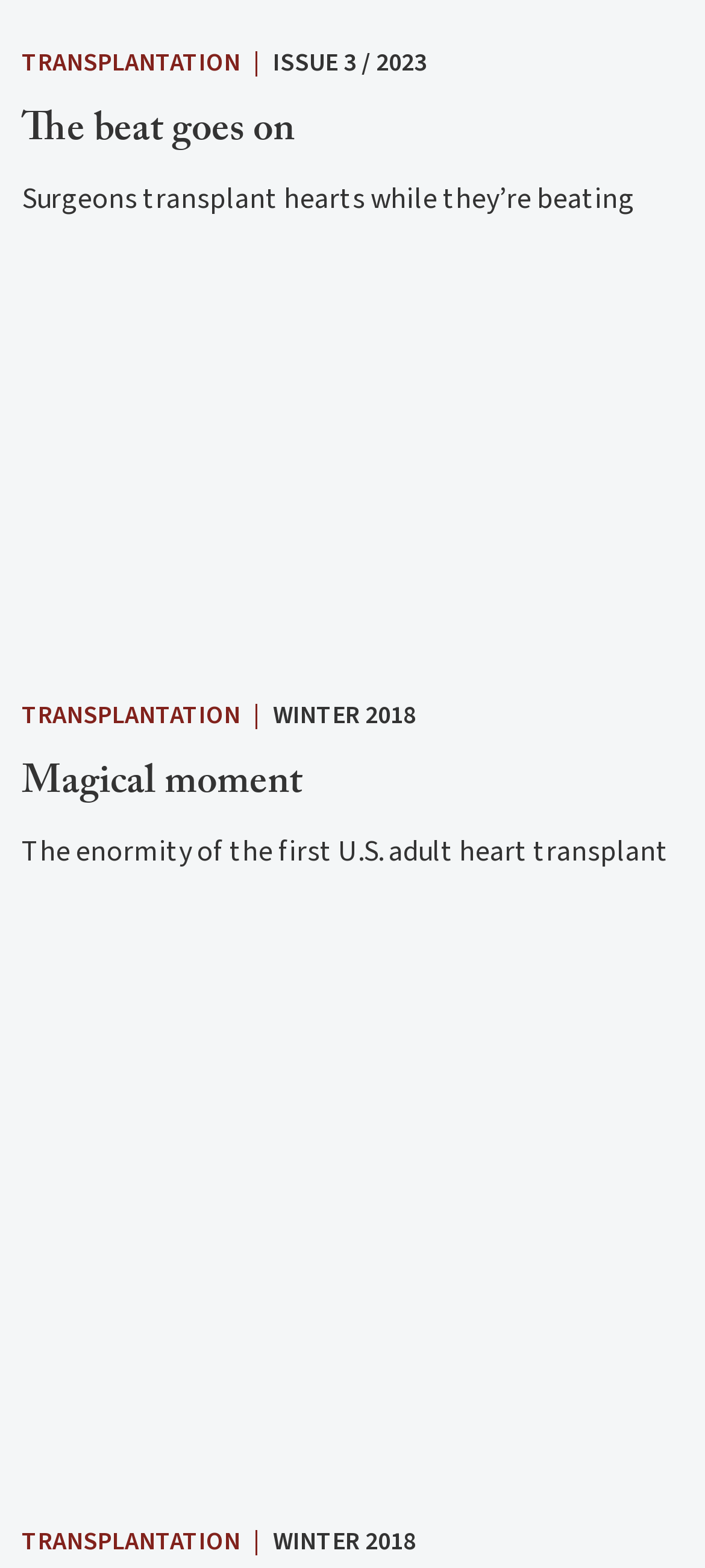Identify the bounding box coordinates of the region that needs to be clicked to carry out this instruction: "View all articles in Issue 3 / 2023". Provide these coordinates as four float numbers ranging from 0 to 1, i.e., [left, top, right, bottom].

[0.387, 0.029, 0.605, 0.052]